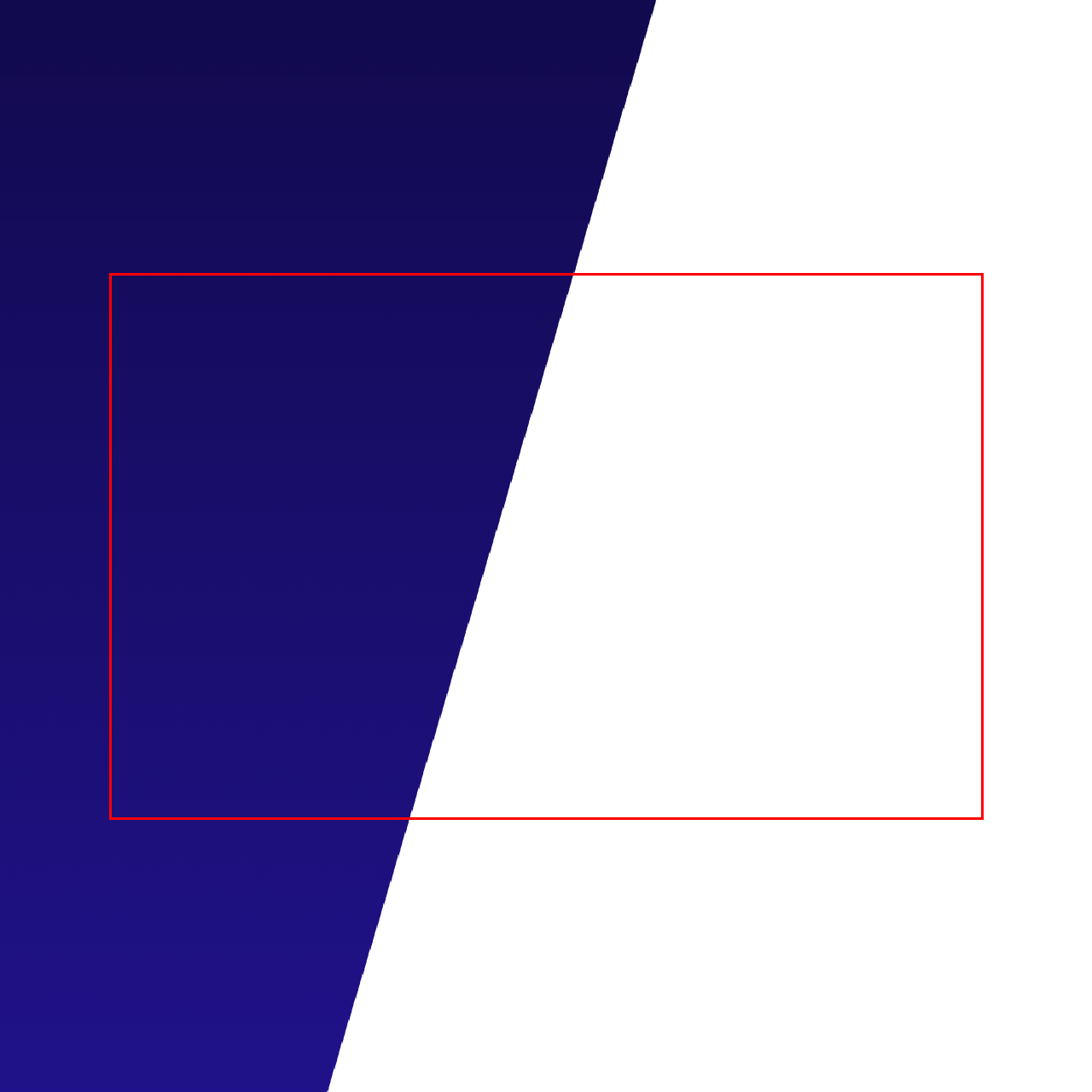Carefully look at the image inside the red box and answer the subsequent question in as much detail as possible, using the information from the image: 
What is the purpose of the image?

The image is featured in an article to complement discussions about various event themes currently popular in the UAE, providing a visual representation of the topics discussed.